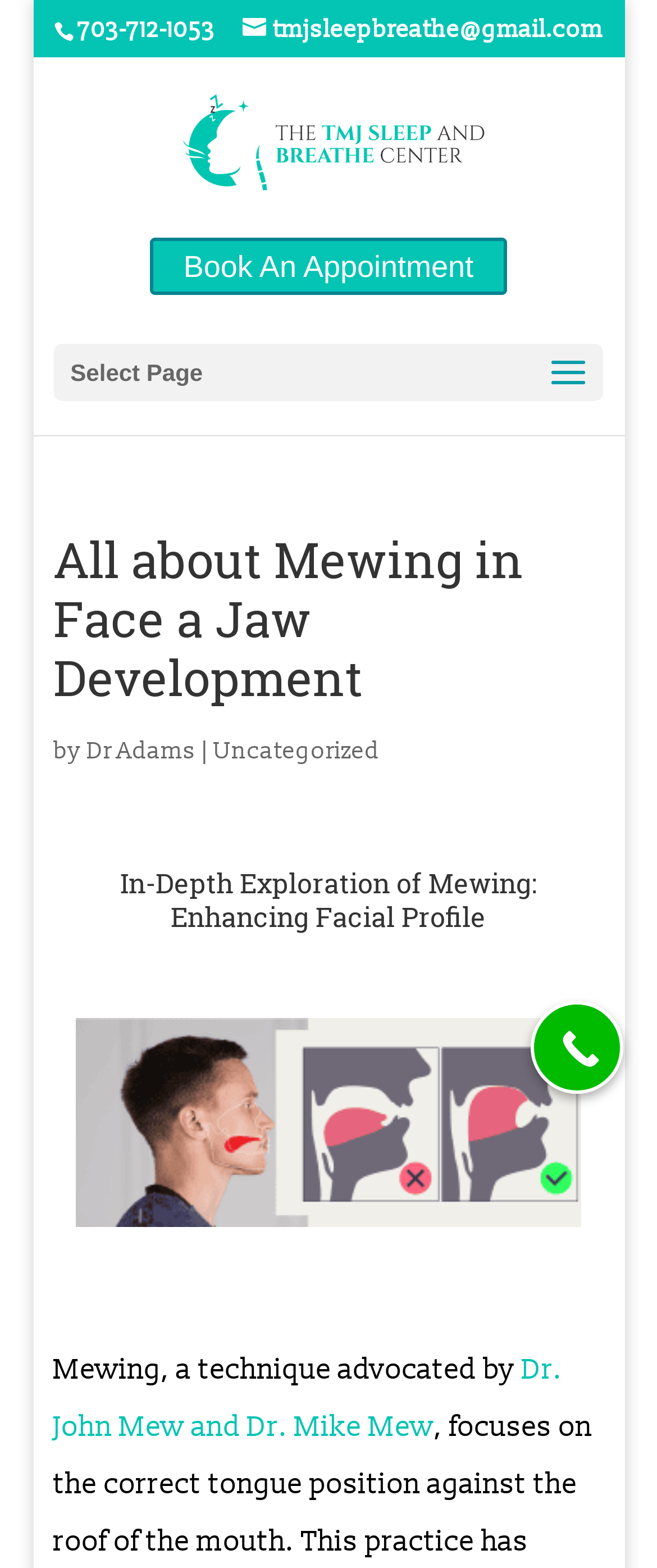Find the bounding box coordinates of the element I should click to carry out the following instruction: "Call the phone number 703-712-1053".

[0.118, 0.01, 0.328, 0.028]